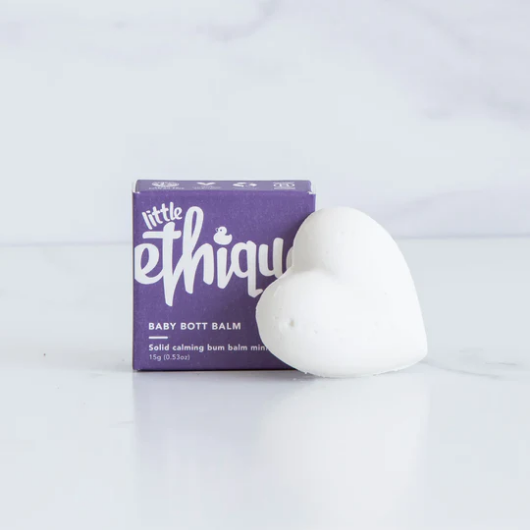By analyzing the image, answer the following question with a detailed response: What is the weight of the product?

The caption provides the exact weight of the product, which is 15g or 0.53oz, indicating that it is a small and portable size.